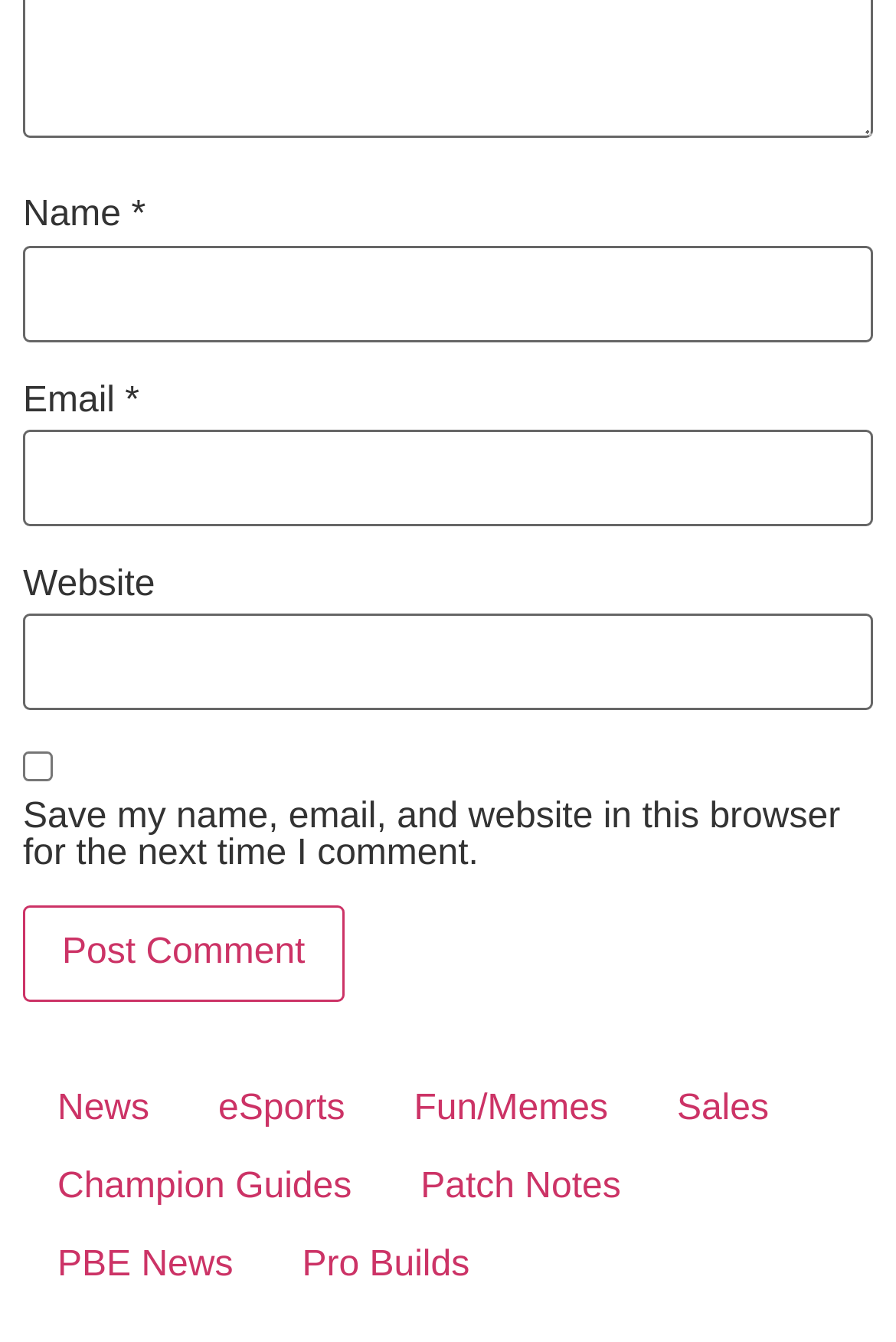Is the 'Website' field required?
Give a detailed and exhaustive answer to the question.

The 'Website' textbox has a label 'Website' but does not have the 'required: True' attribute, unlike the 'Name' and 'Email' textboxes, which suggests that it is not a required field.